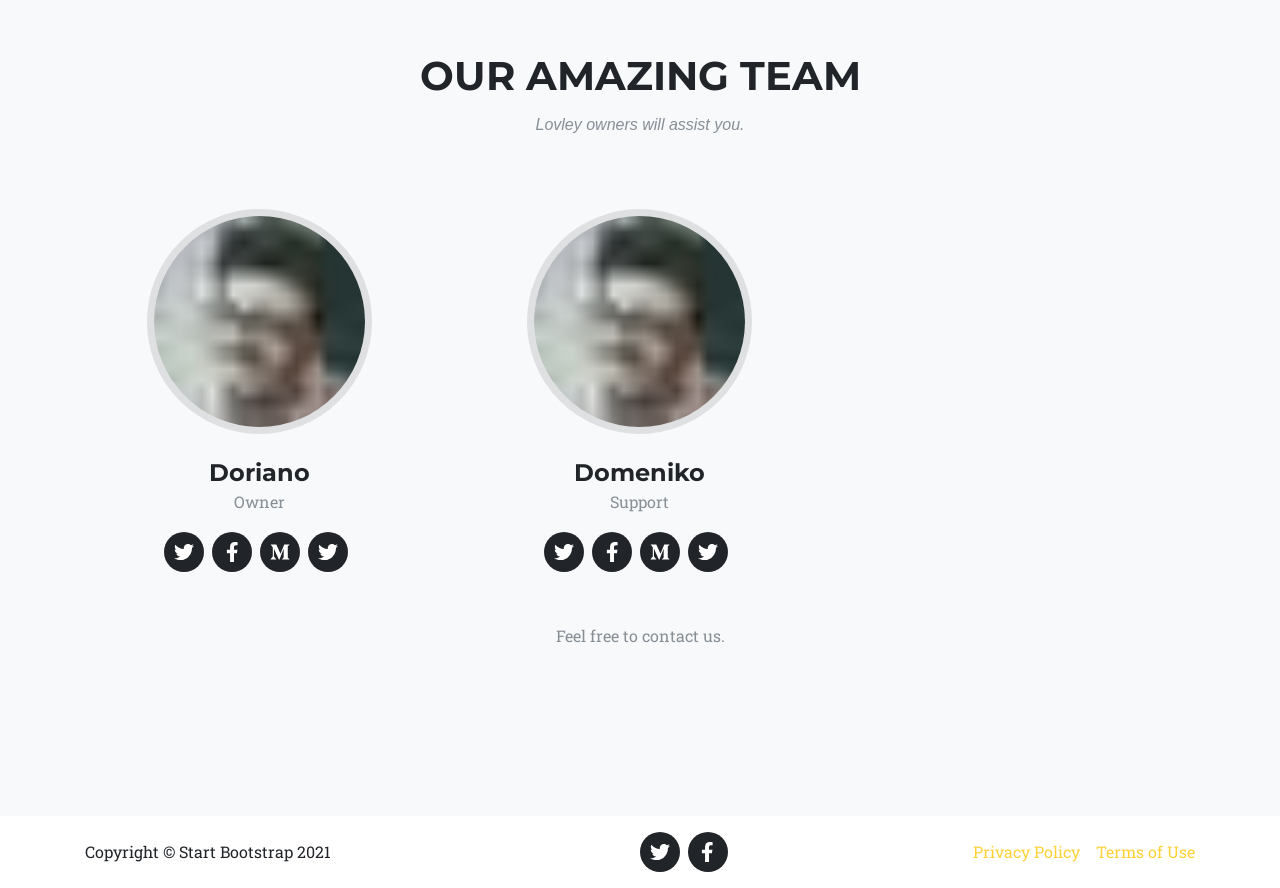Determine the bounding box coordinates for the UI element described. Format the coordinates as (top-left x, top-left y, bottom-right x, bottom-right y) and ensure all values are between 0 and 1. Element description: Terms of Use

[0.856, 0.947, 0.934, 0.97]